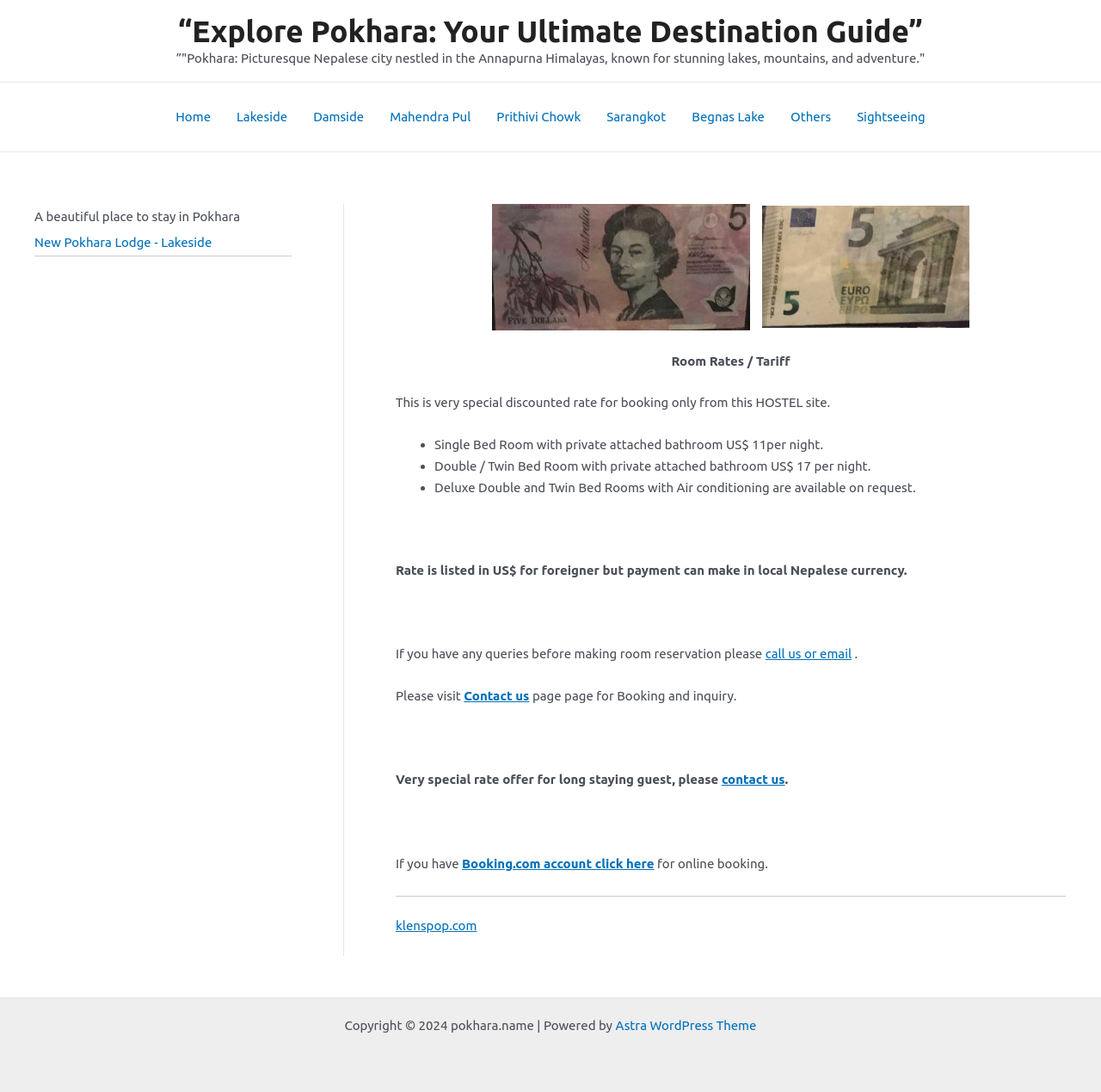Please find the bounding box coordinates of the section that needs to be clicked to achieve this instruction: "Click on 'klenspop.com' link".

[0.359, 0.841, 0.433, 0.854]